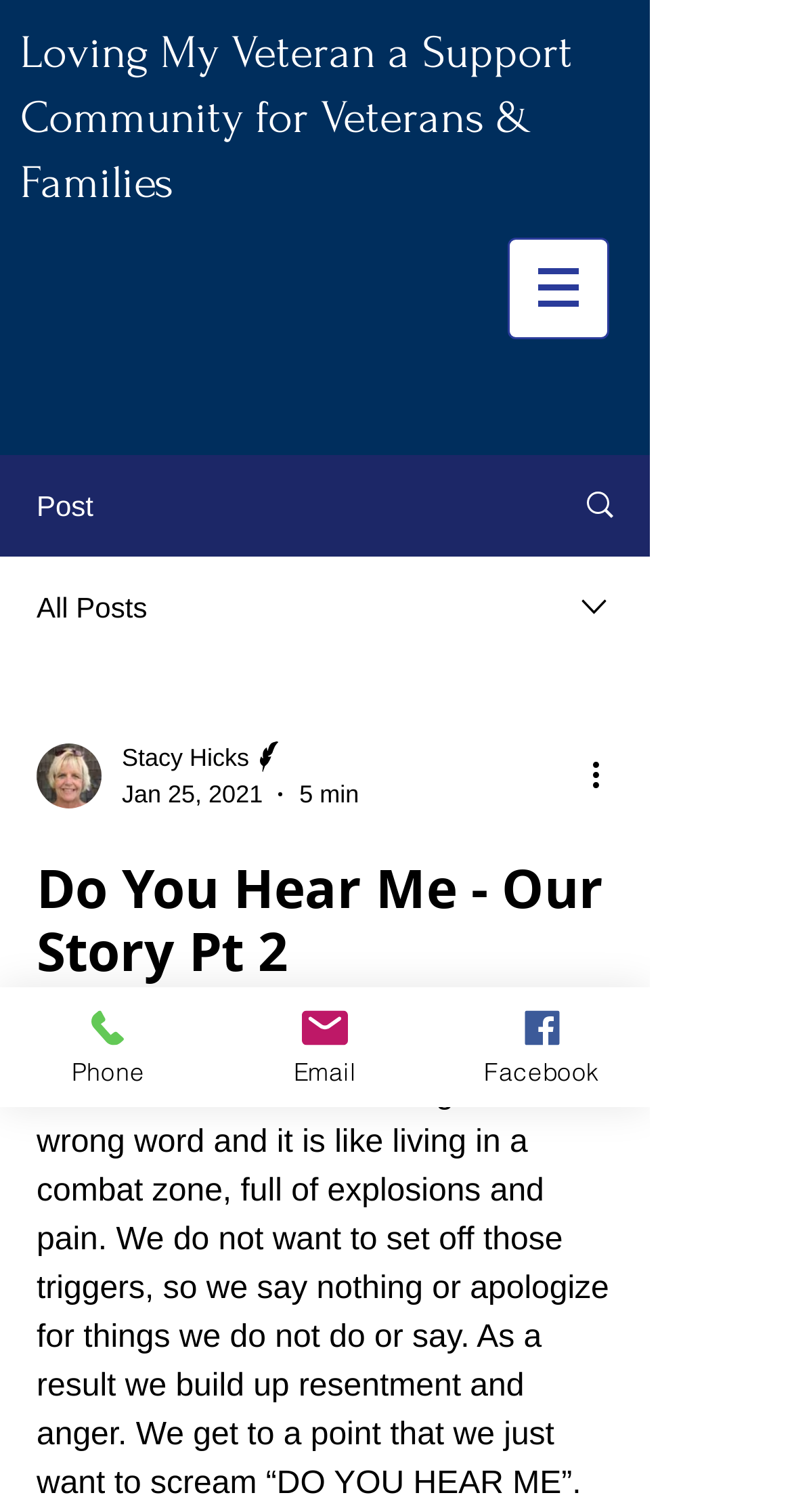Provide a brief response using a word or short phrase to this question:
What is the name of the support community?

Loving My Veteran